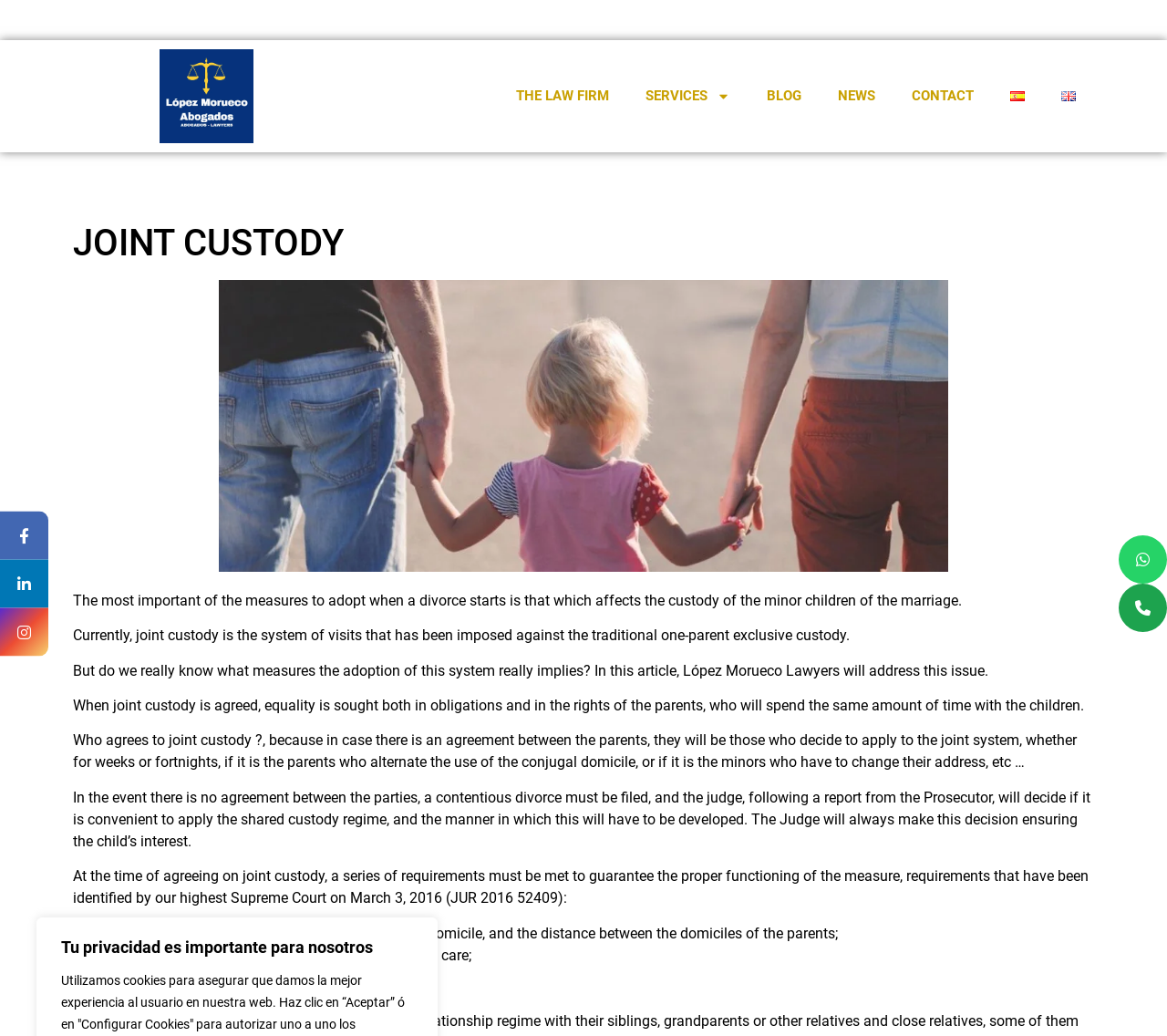For the element described, predict the bounding box coordinates as (top-left x, top-left y, bottom-right x, bottom-right y). All values should be between 0 and 1. Element description: THE LAW FIRM

[0.427, 0.072, 0.537, 0.113]